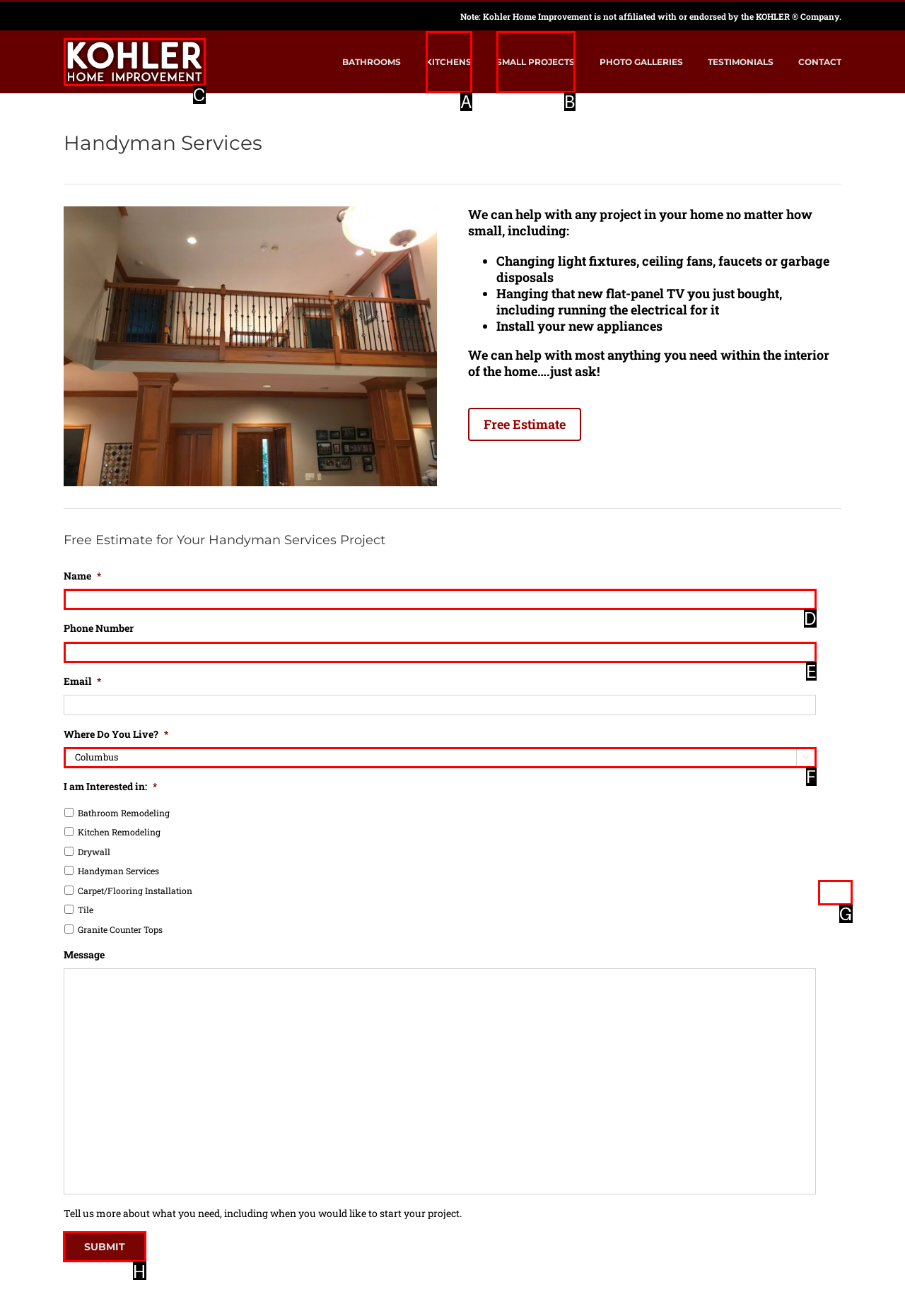Select the letter of the UI element that matches this task: Click on 'Best Single Serve Coffee Makers in 2023'
Provide the answer as the letter of the correct choice.

None